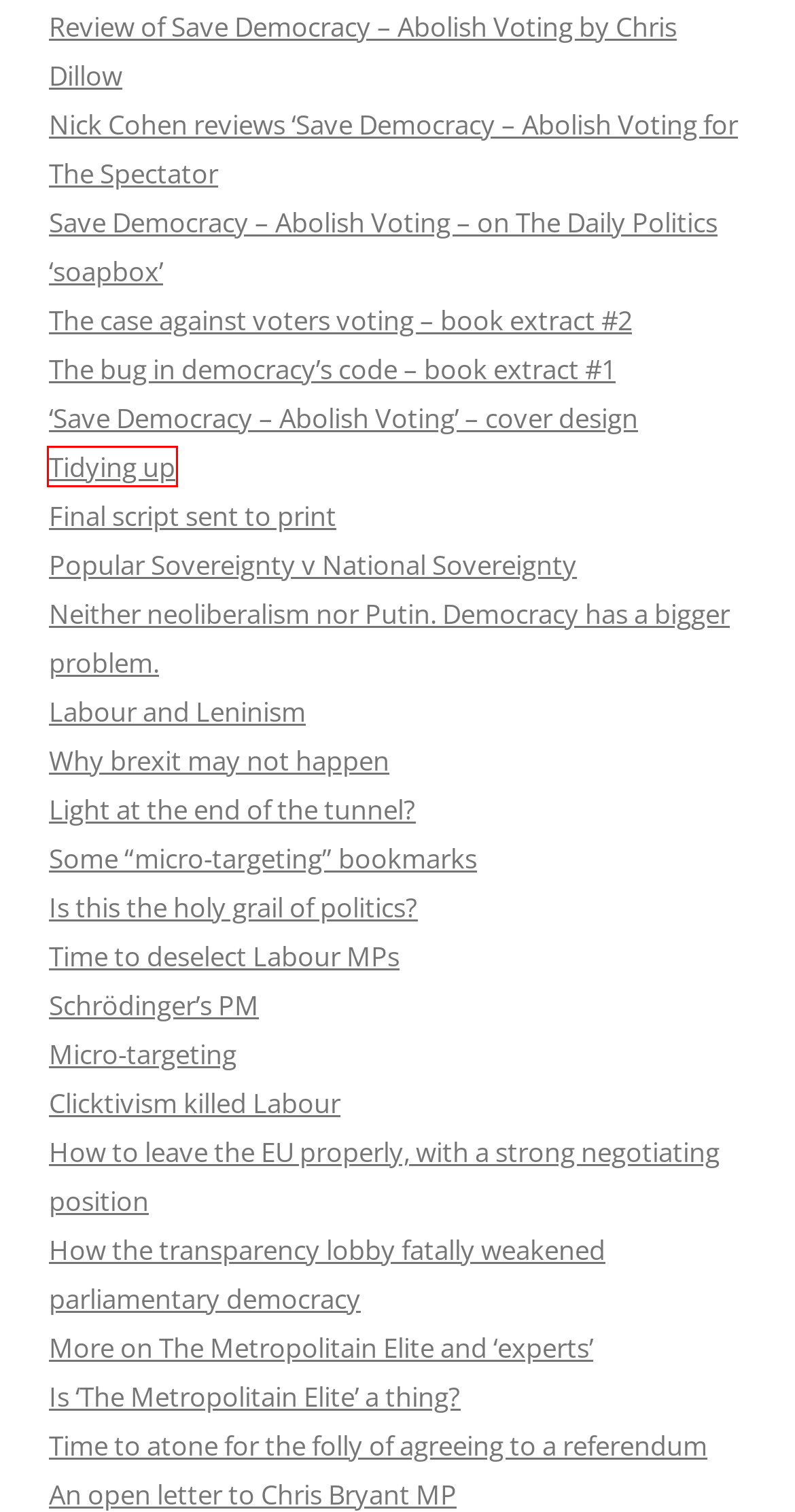You are given a screenshot of a webpage with a red rectangle bounding box around a UI element. Select the webpage description that best matches the new webpage after clicking the element in the bounding box. Here are the candidates:
A. Tidying up | Paul Evans
B. Final script sent to print | Paul Evans
C. How to leave the EU properly, with a strong negotiating position | Paul Evans
D. Some “micro-targeting” bookmarks | Paul Evans
E. The case against voters voting – book extract #2 | Paul Evans
F. Labour and Leninism | Paul Evans
G. More on The Metropolitain Elite and ‘experts’ | Paul Evans
H. Light at the end of the tunnel? | Paul Evans

A